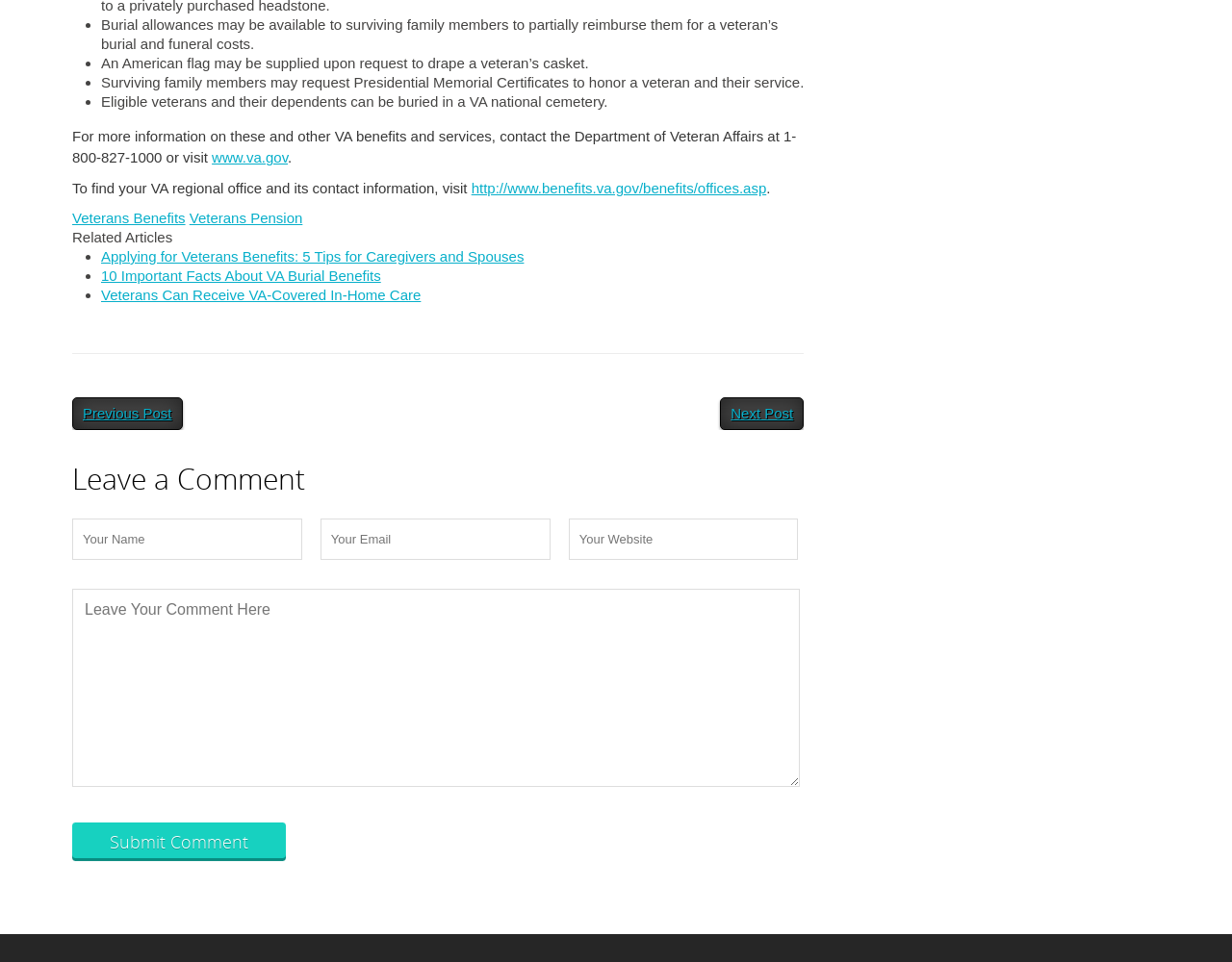Please provide a brief answer to the following inquiry using a single word or phrase:
How can one contact the Department of Veteran Affairs?

1-800-827-1000 or www.va.gov